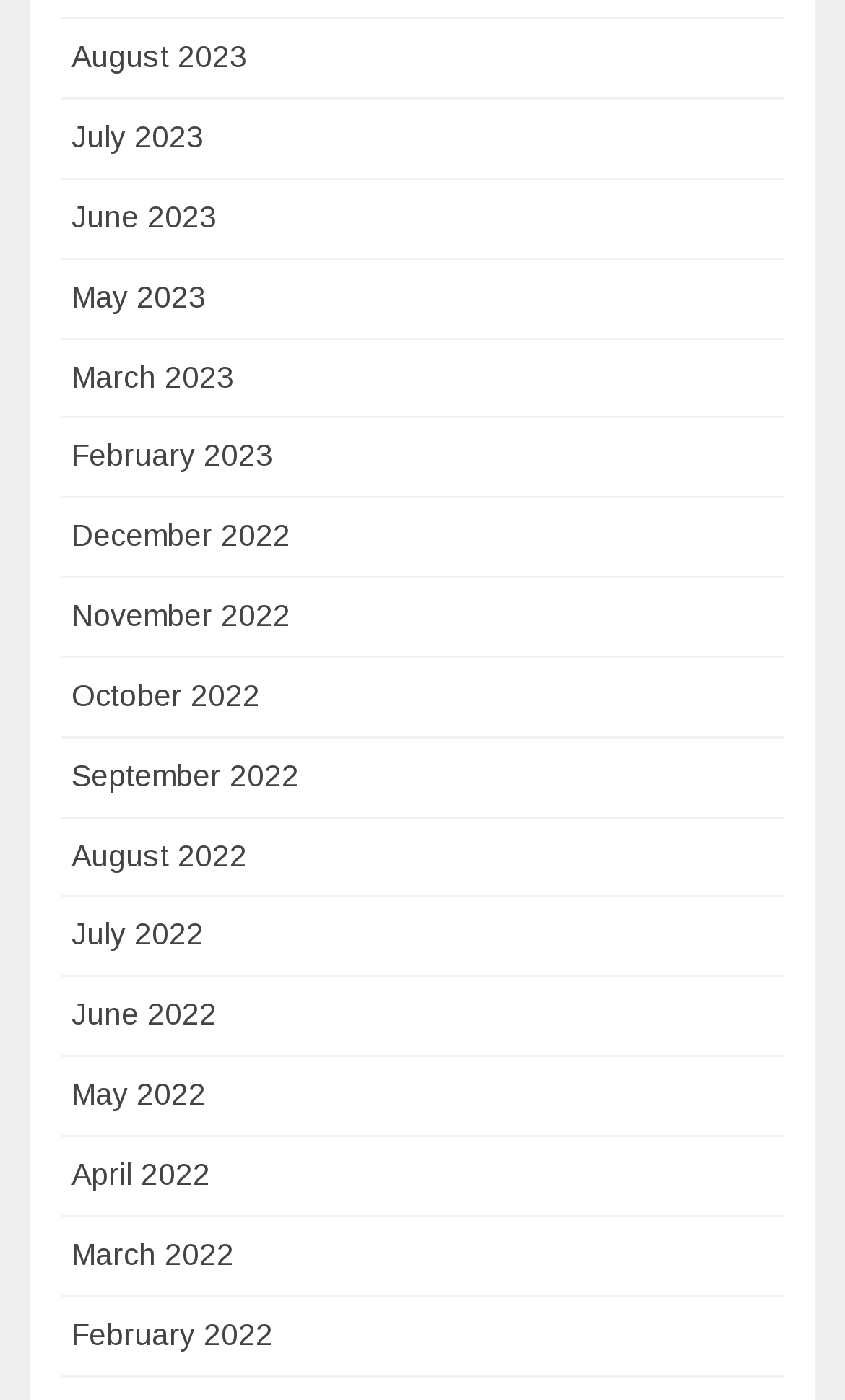Please identify the bounding box coordinates of the region to click in order to complete the given instruction: "browse June 2023". The coordinates should be four float numbers between 0 and 1, i.e., [left, top, right, bottom].

[0.085, 0.142, 0.256, 0.167]